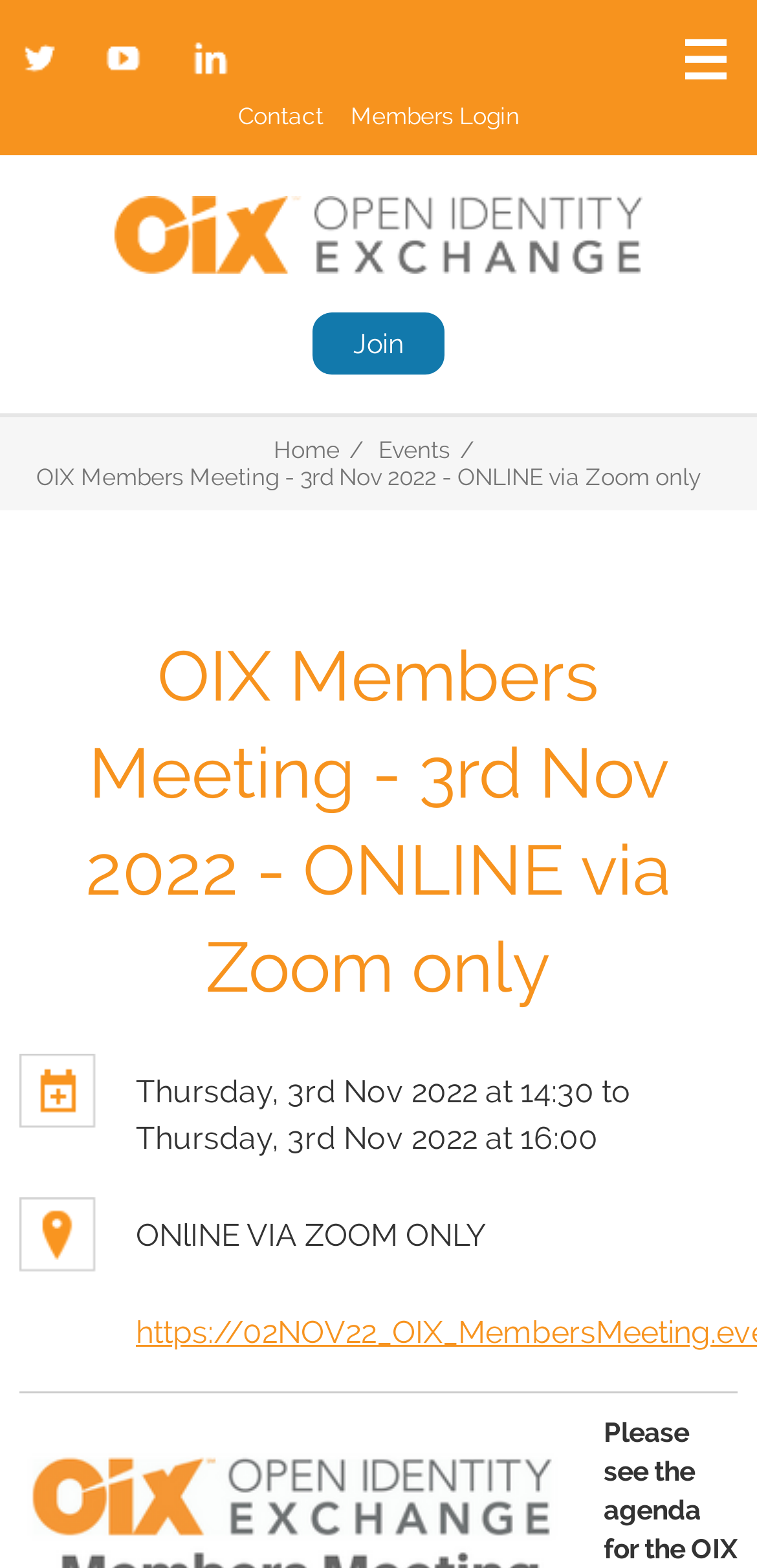What time does the OIX Members Meeting start?
Please provide a comprehensive answer based on the visual information in the image.

The start time of the OIX Members Meeting can be found in the static text 'Thursday, 3rd Nov 2022 at 14:30 to Thursday, 3rd Nov 2022 at 16:00' which is located in the middle of the webpage. This text provides the schedule of the meeting.